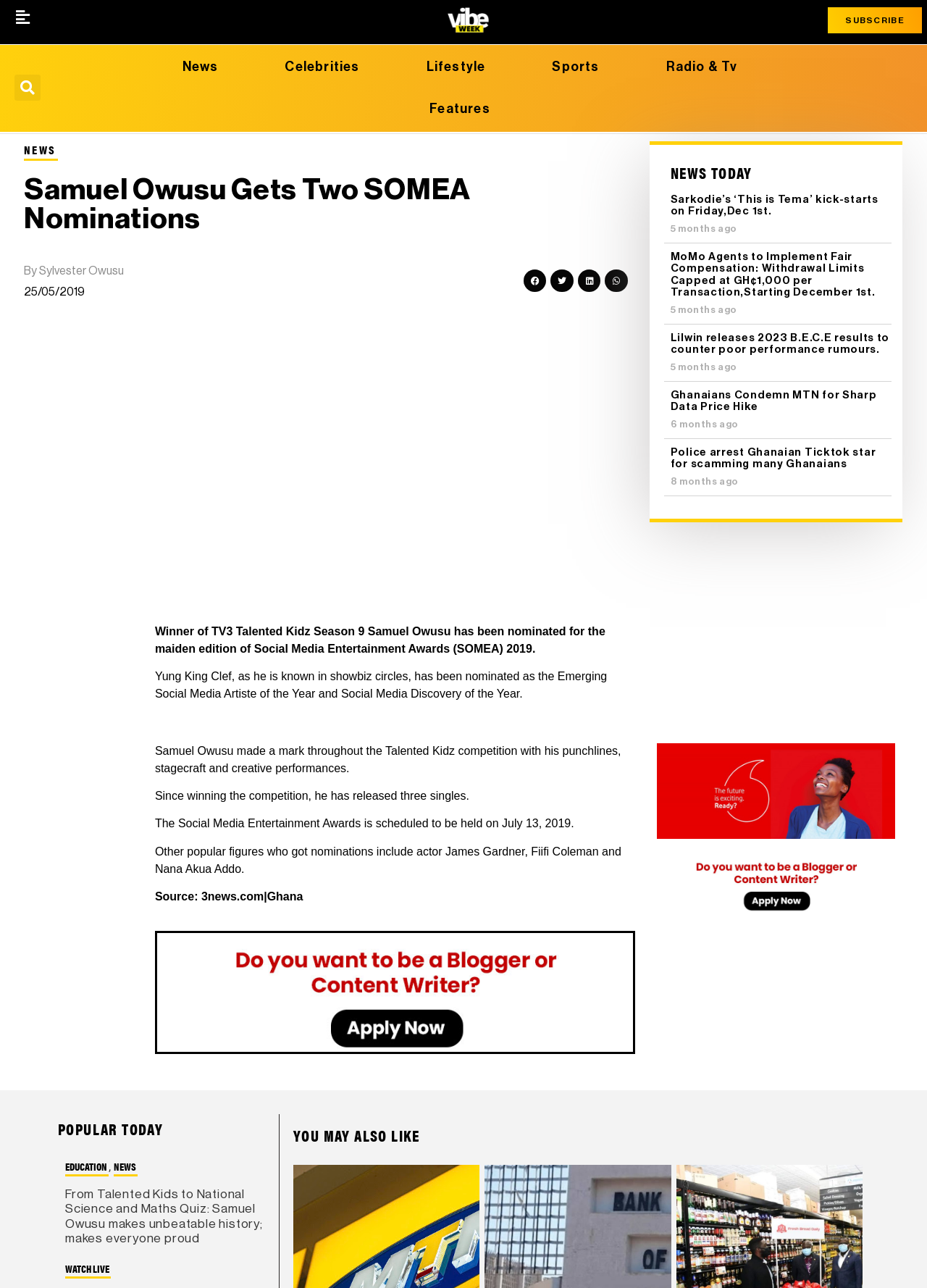Please study the image and answer the question comprehensively:
What is the date of the Social Media Entertainment Awards?

The answer can be found in the StaticText element with the text 'The Social Media Entertainment Awards is scheduled to be held on July 13, 2019.'